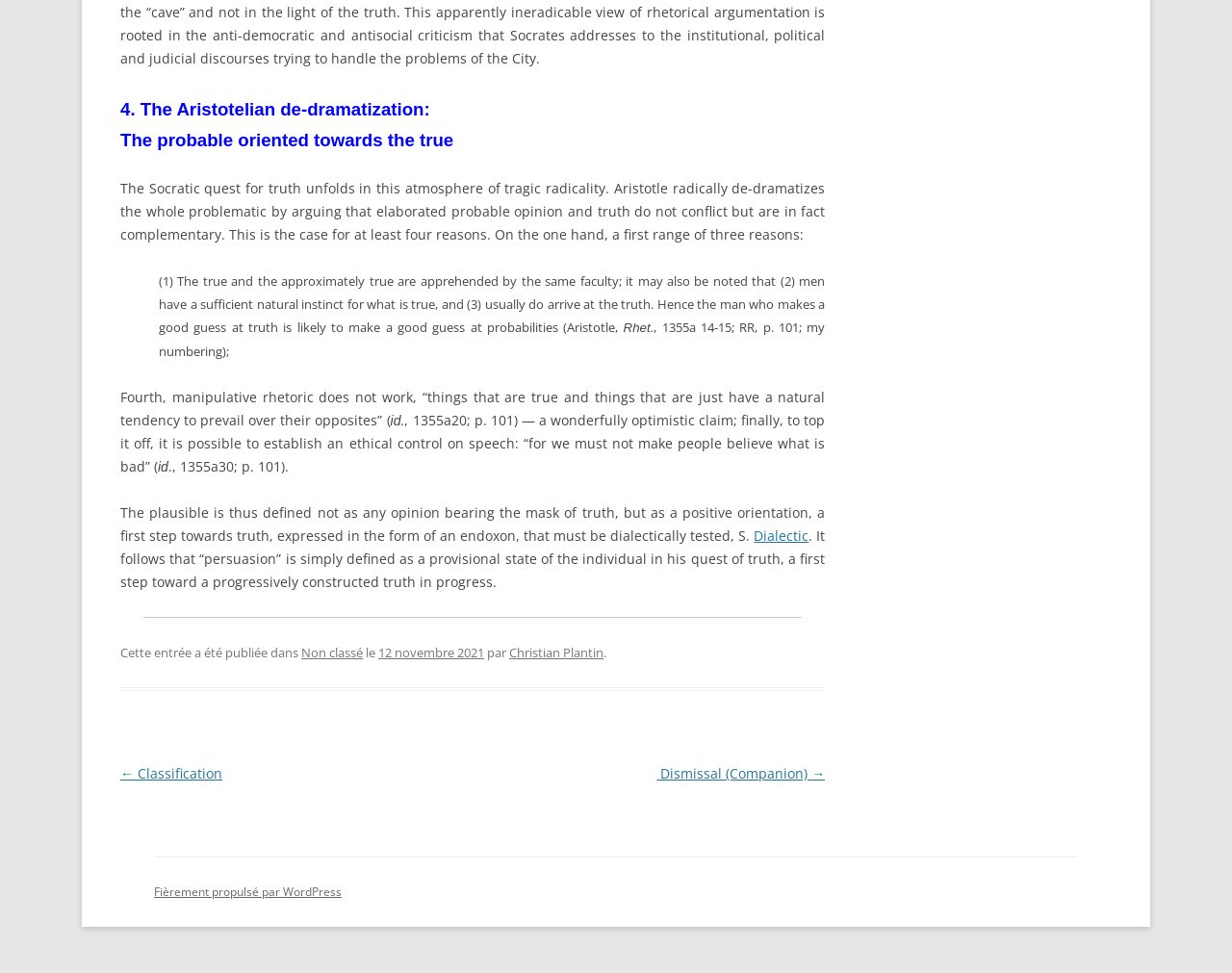What is the main topic of the article?
Look at the image and provide a short answer using one word or a phrase.

Aristotelian de-dramatization